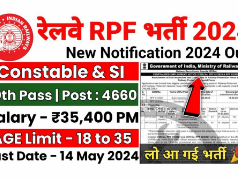Explain what is happening in the image with elaborate details.

The image highlights the recruitment notification for the Railway Protection Force (RPF) 2024, specifically for the positions of Constable and Sub-Inspector (SI). It emphasizes key details such as the requirement of a 10th-grade pass, the total number of available positions (4660), a salary of ₹35,400 per month, and the age limit for applicants, which ranges from 18 to 35 years. The deadline for applications is prominently displayed as May 14, 2024. The image features a bold design with vivid colors and an arrow pointing to the critical information, ensuring that potential applicants can easily notice and understand the essential requirements and timelines associated with this job opening.